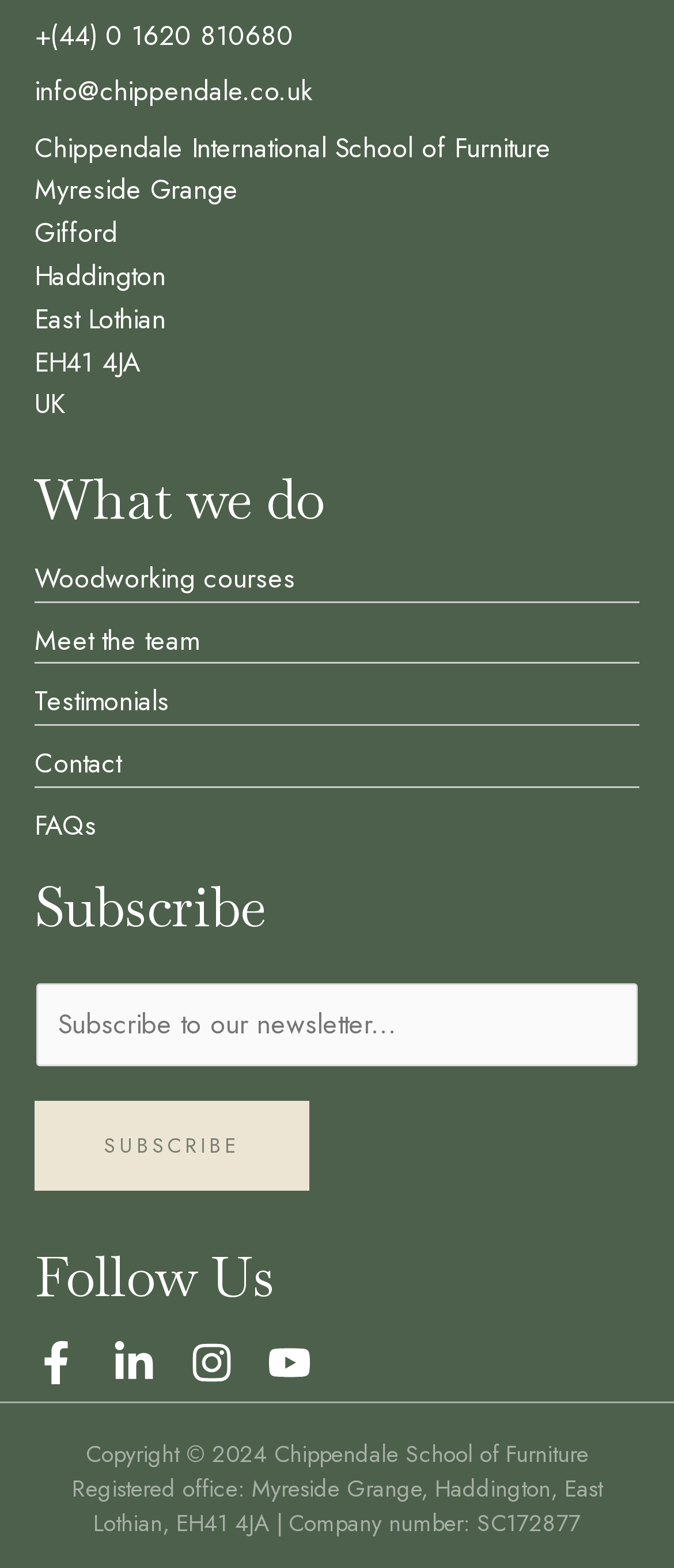Specify the bounding box coordinates of the area to click in order to execute this command: 'Contact us'. The coordinates should consist of four float numbers ranging from 0 to 1, and should be formatted as [left, top, right, bottom].

[0.051, 0.474, 0.179, 0.499]